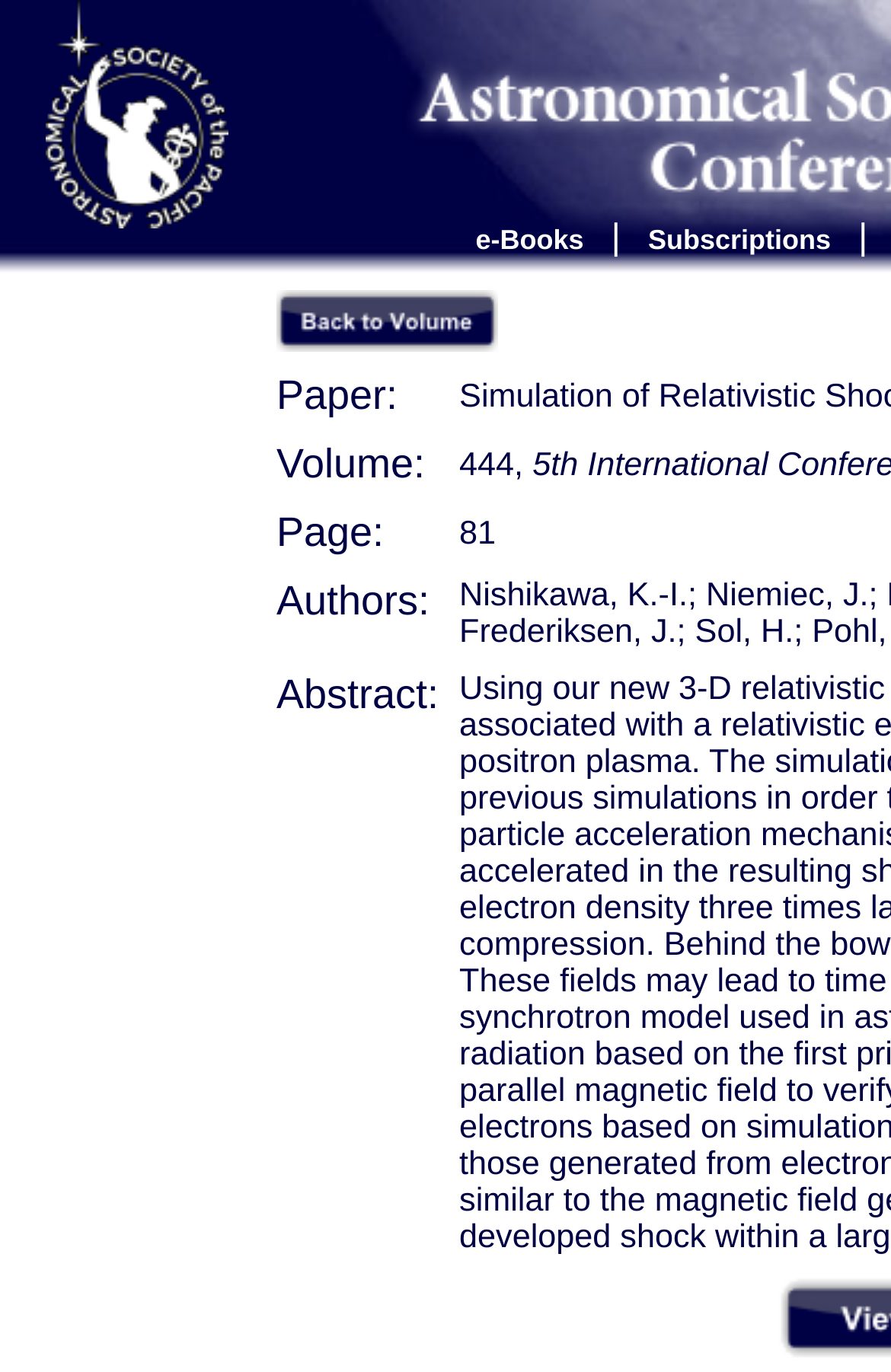Using the description: "e-Books", identify the bounding box of the corresponding UI element in the screenshot.

[0.534, 0.163, 0.655, 0.186]